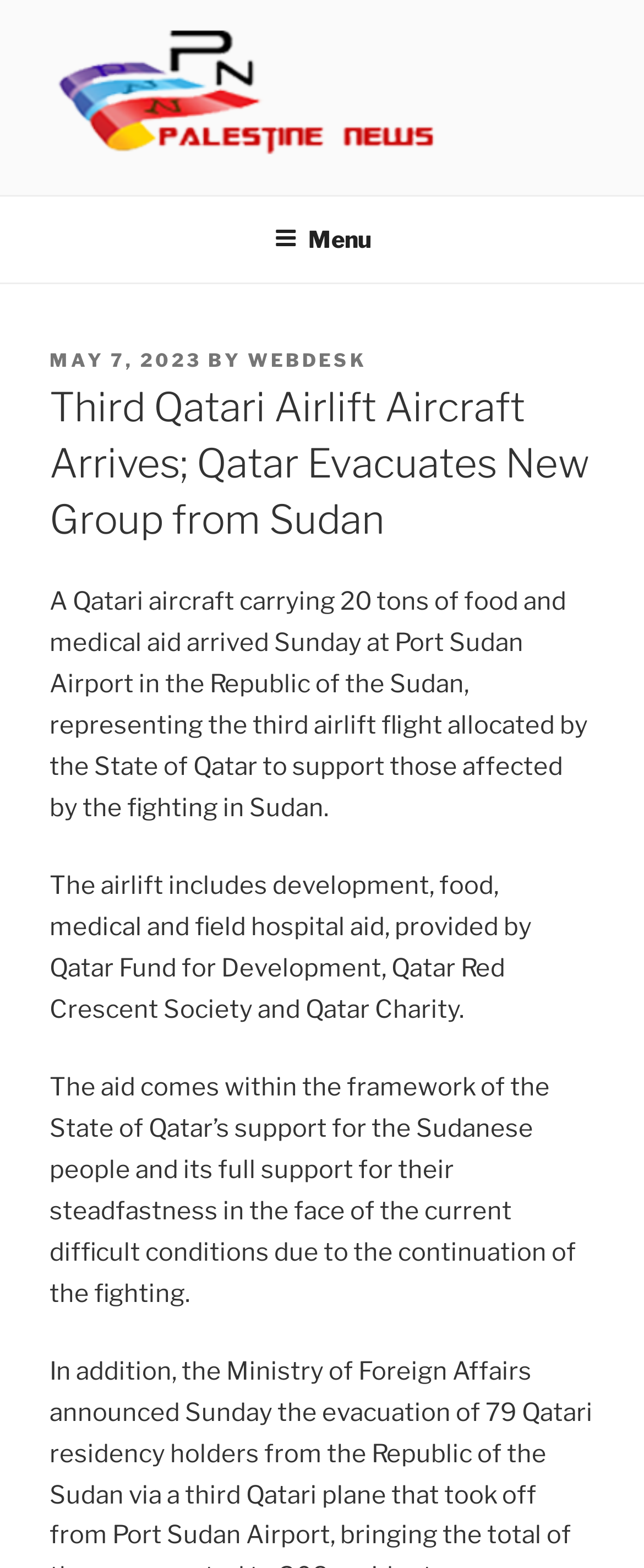What is the headline of the webpage?

Third Qatari Airlift Aircraft Arrives; Qatar Evacuates New Group from Sudan